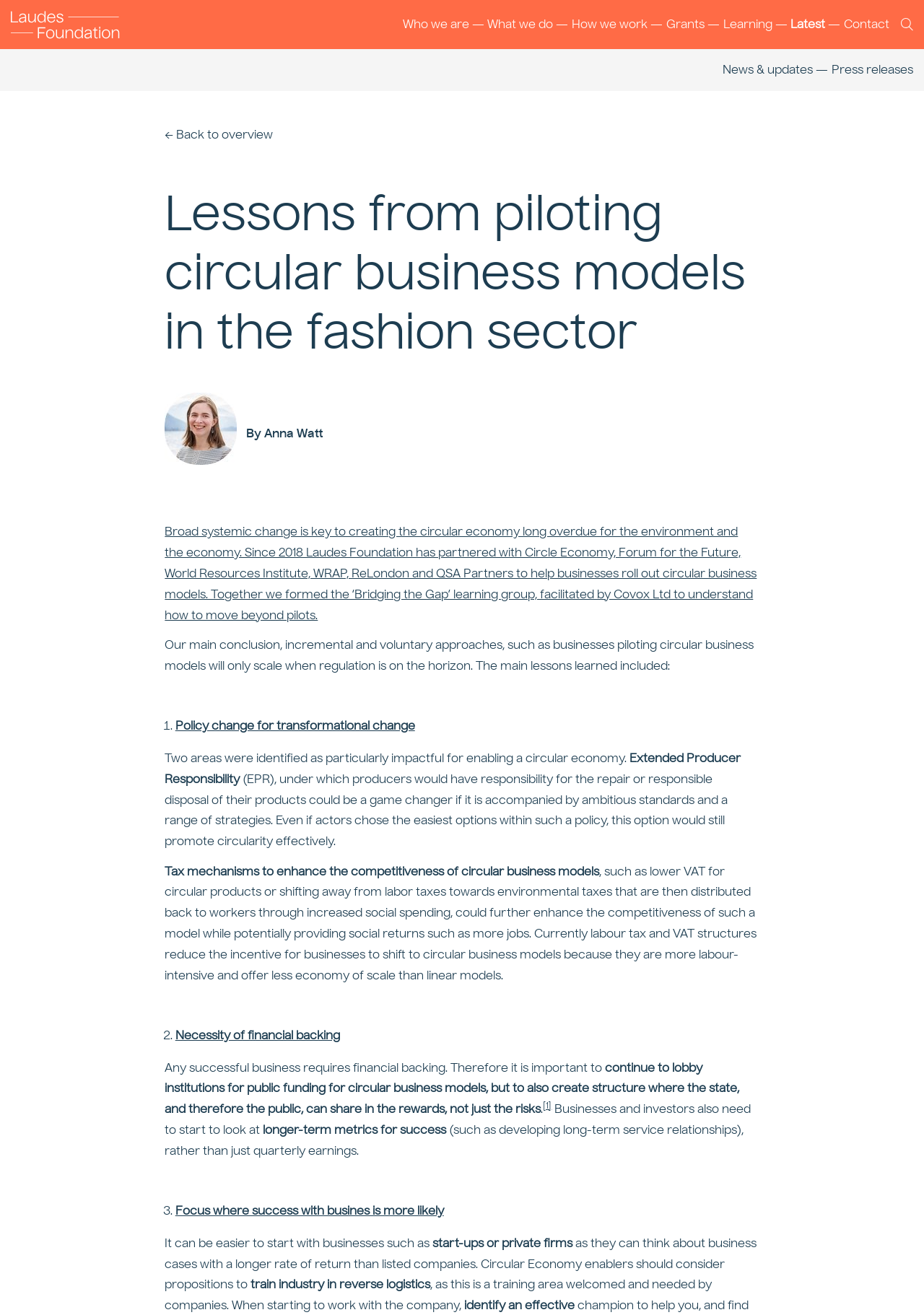Using the information in the image, could you please answer the following question in detail:
What is the name of the foundation?

The question asks for the name of the foundation. By looking at the webpage, we can see a link with the text 'Laudes Foundation' at the top left corner of the page. This suggests that the webpage is related to Laudes Foundation, and therefore, the answer is 'Laudes Foundation'.